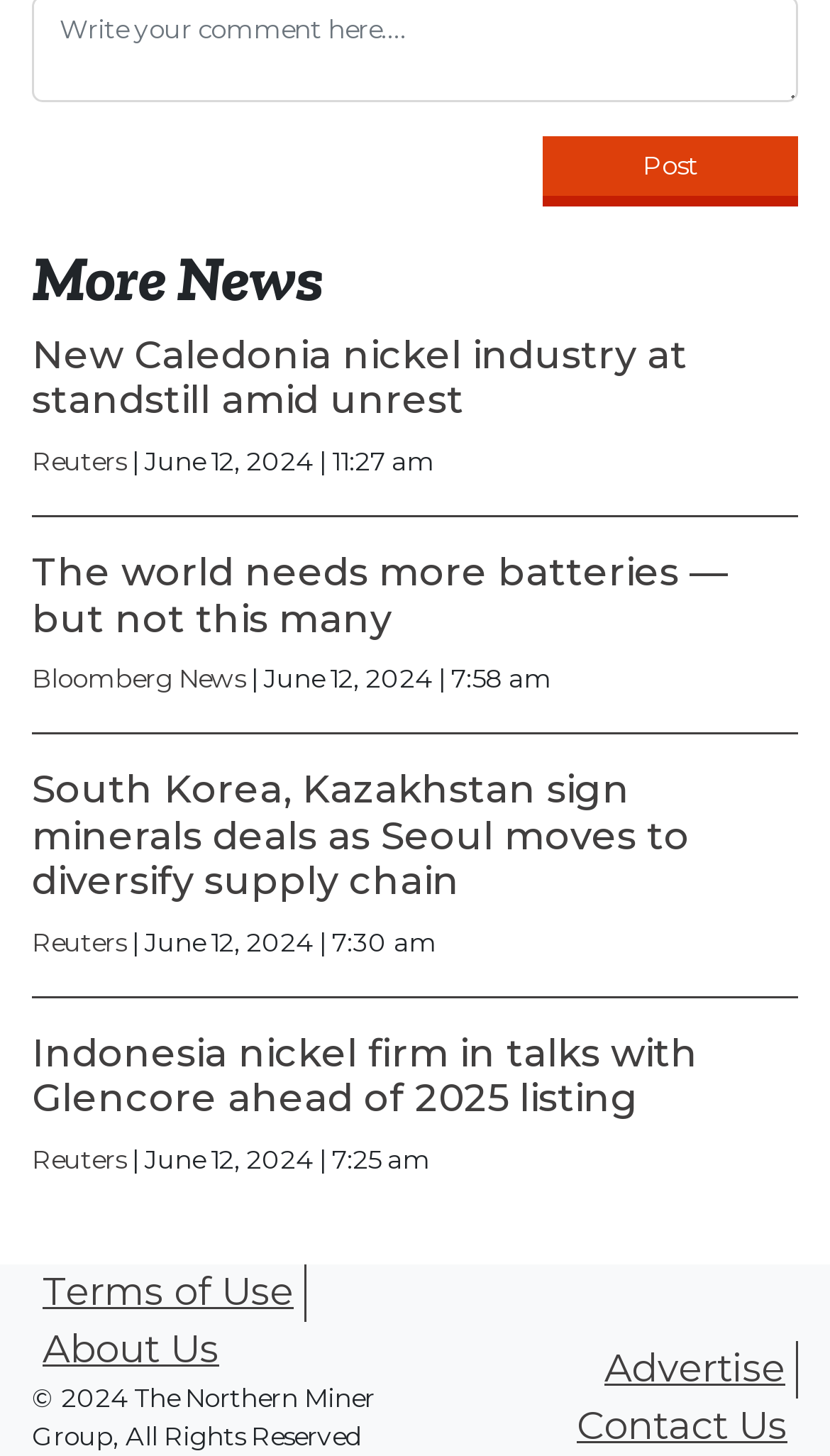Provide a one-word or short-phrase response to the question:
How many news articles are displayed?

4